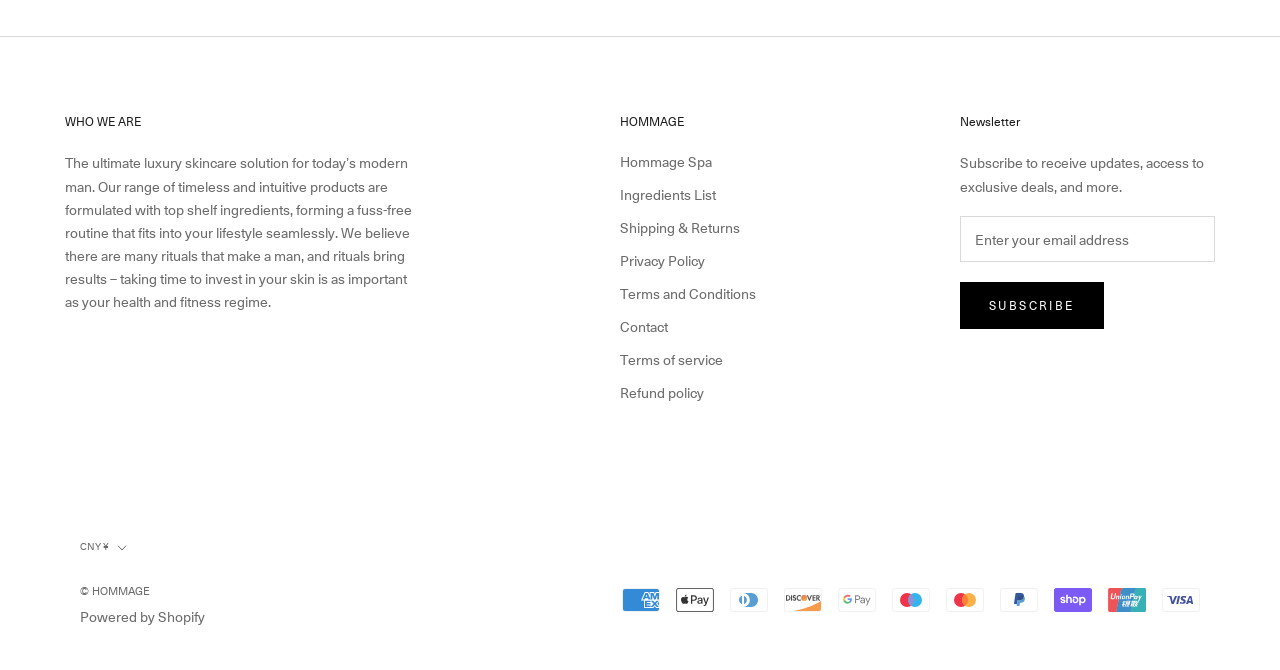Determine the bounding box coordinates of the clickable region to carry out the instruction: "View terms and conditions".

[0.484, 0.423, 0.59, 0.454]